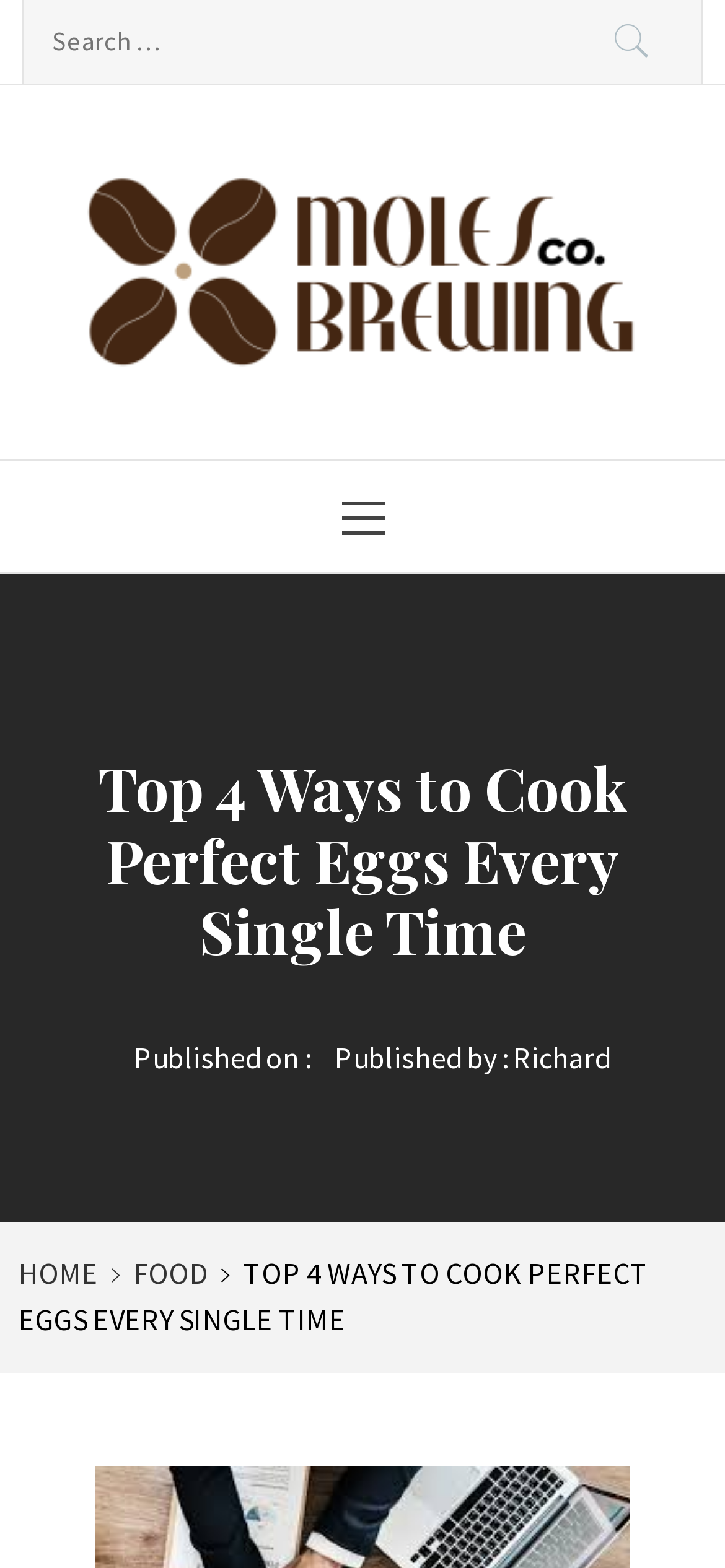Provide a short answer using a single word or phrase for the following question: 
What is the purpose of the search box?

To search the website